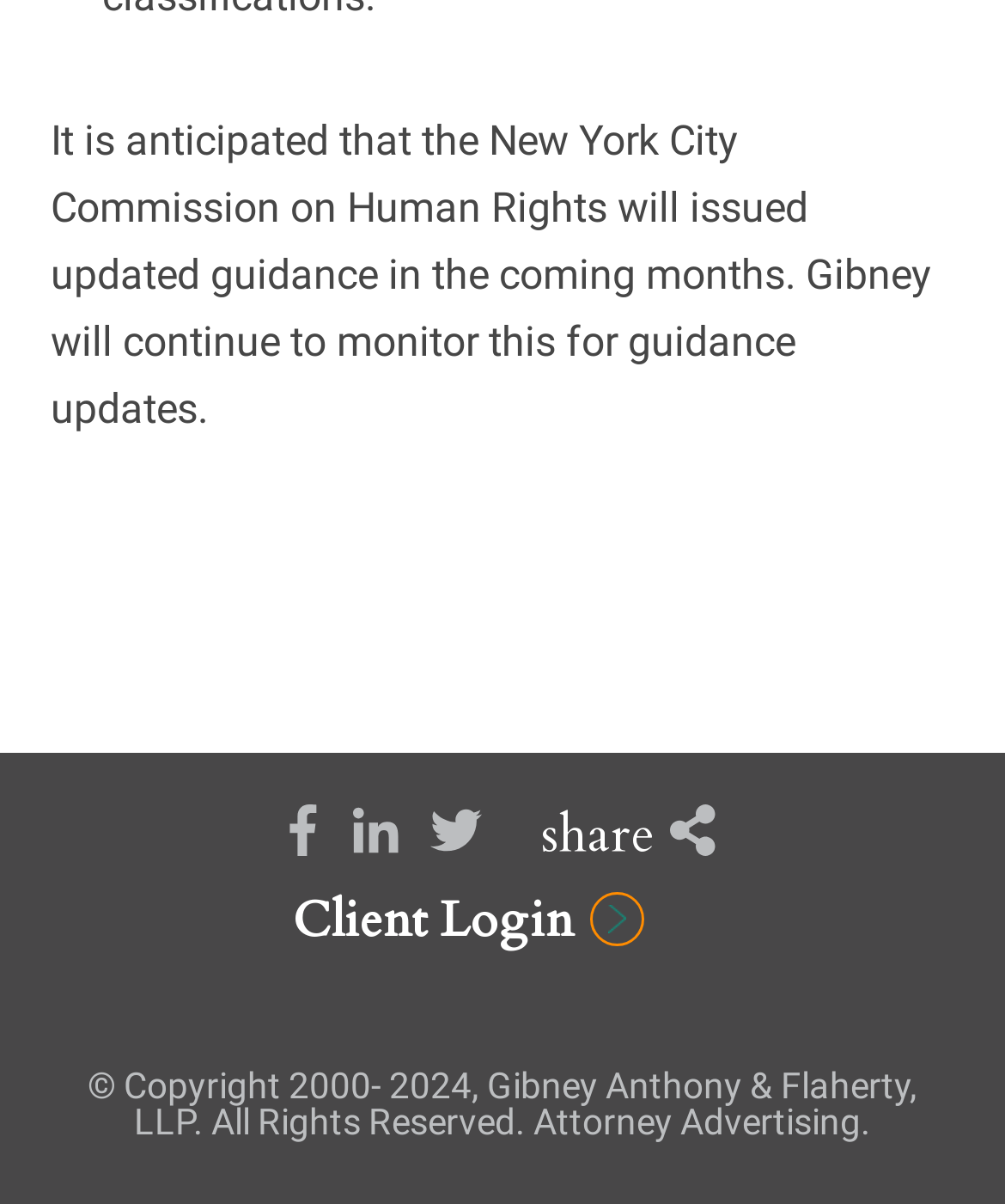What is the copyright year range of the webpage?
Using the image, provide a concise answer in one word or a short phrase.

2000-2024